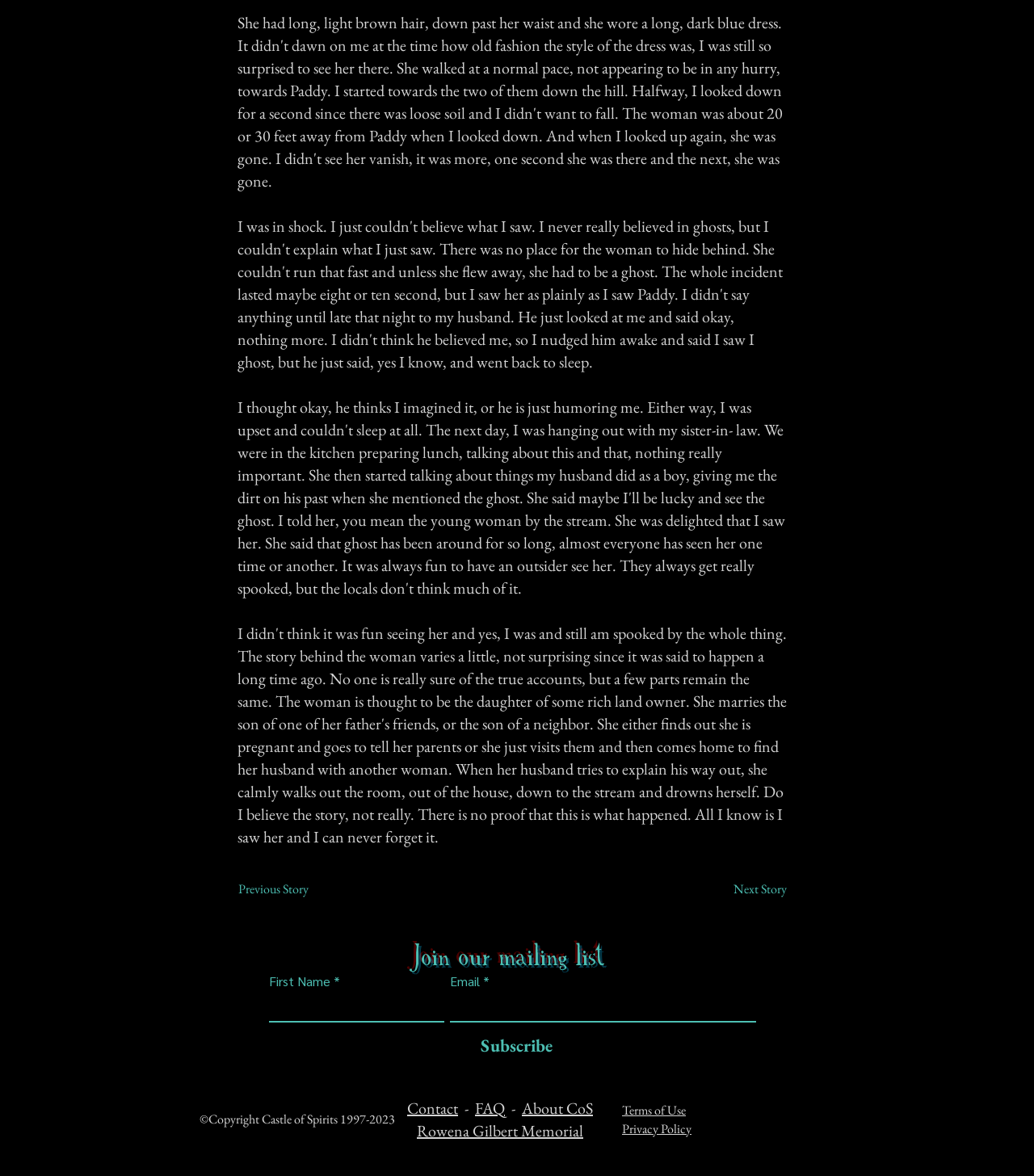Answer the question in one word or a short phrase:
What social media platforms are linked on this website?

Youtube, Instagram, Facebook